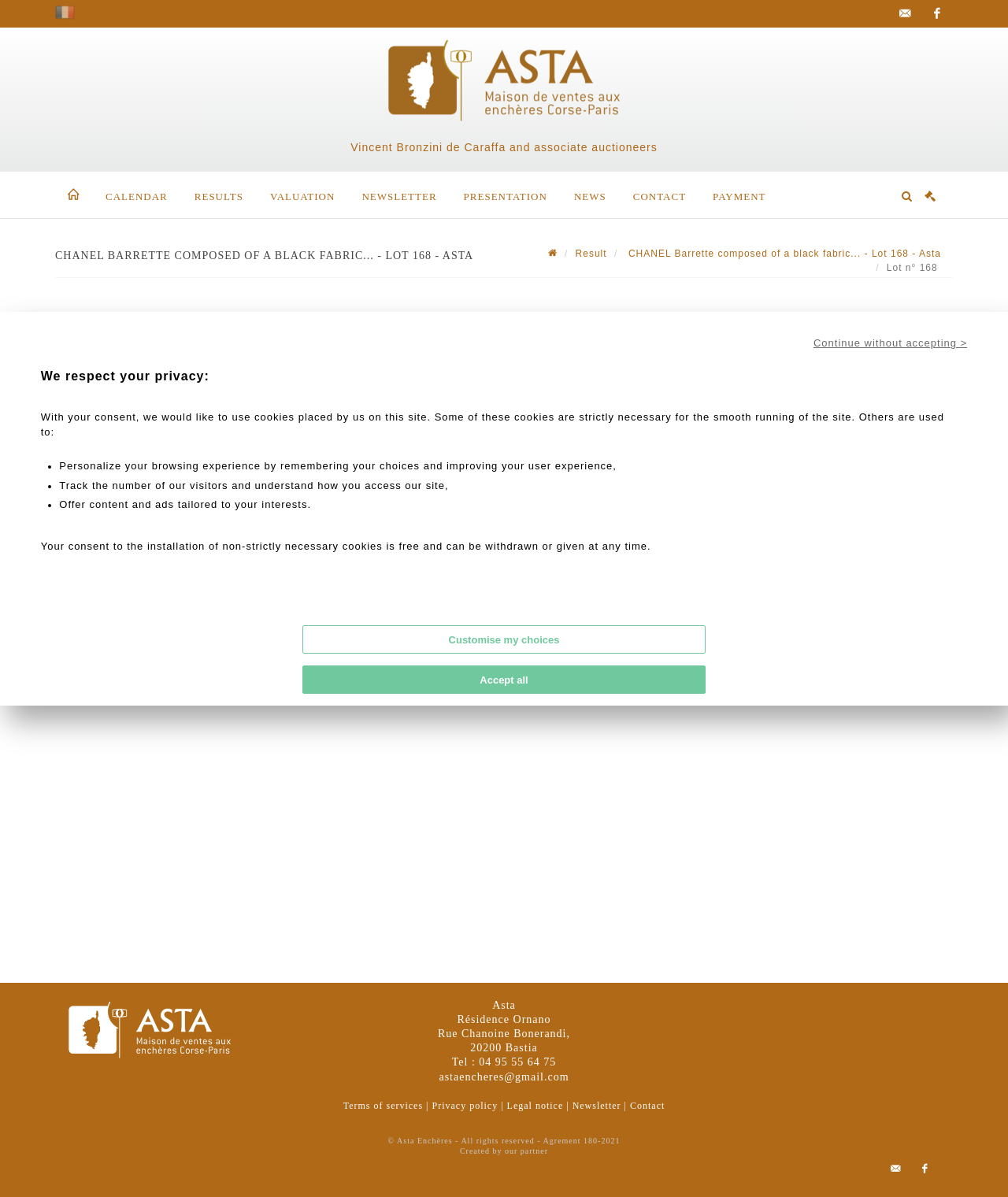Please give a short response to the question using one word or a phrase:
What is the estimated price of the item?

30 - 50 EUR